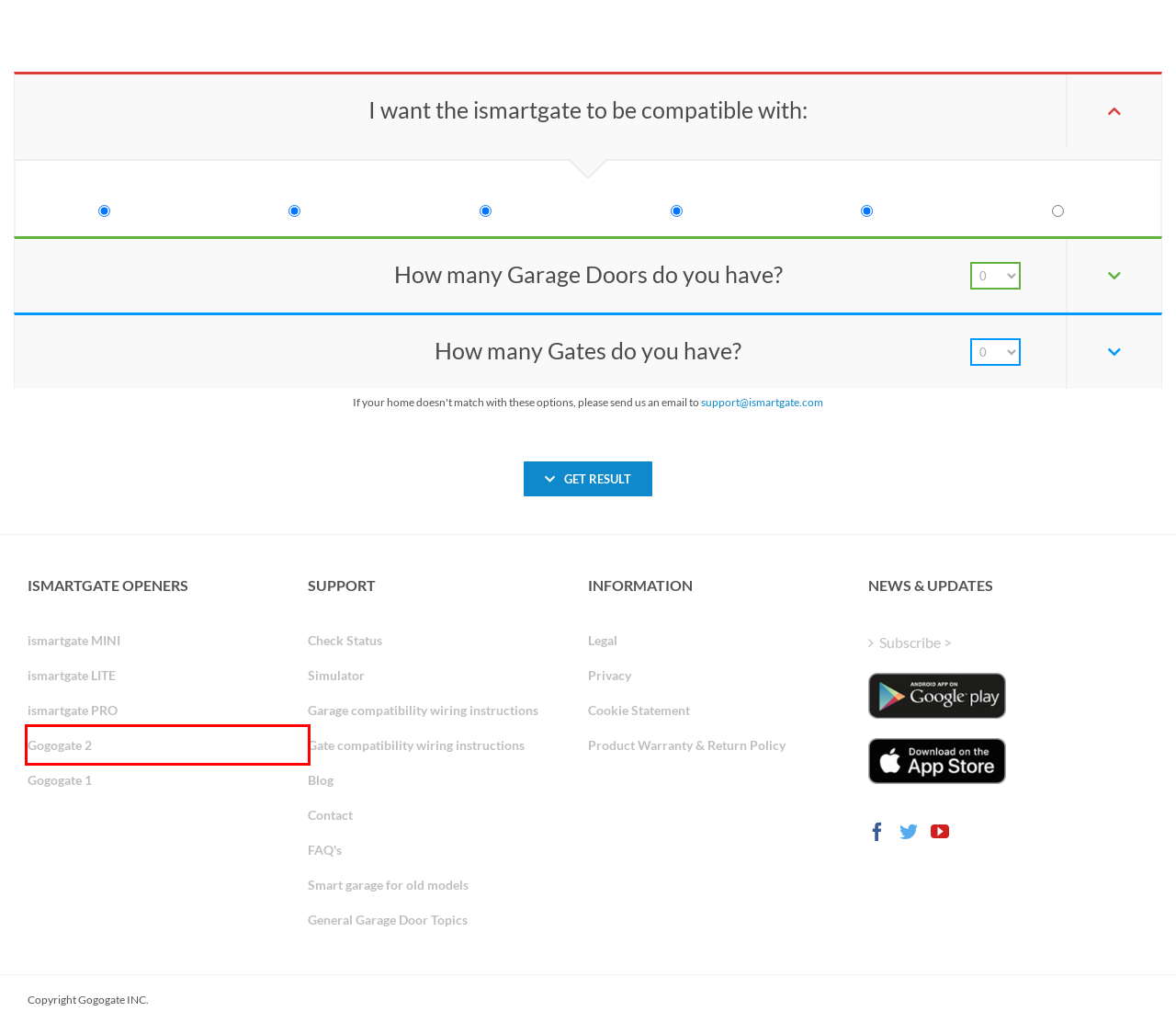A screenshot of a webpage is provided, featuring a red bounding box around a specific UI element. Identify the webpage description that most accurately reflects the new webpage after interacting with the selected element. Here are the candidates:
A. Blog - ismartgate
B. Gogogate 1 - ismartgate
C. Gogogate 2 - ismartgate
D. ‎iSmartgate Access on the App Store
E. iSmartgate MINI: gate & garage door opener - iSmartgate
F. ismartgate LITE - ismartgate
G. iSmartgate PRO: gate & garage door opener - iSmartgate
H. Garage doors and gates general topics - ismartgate

C